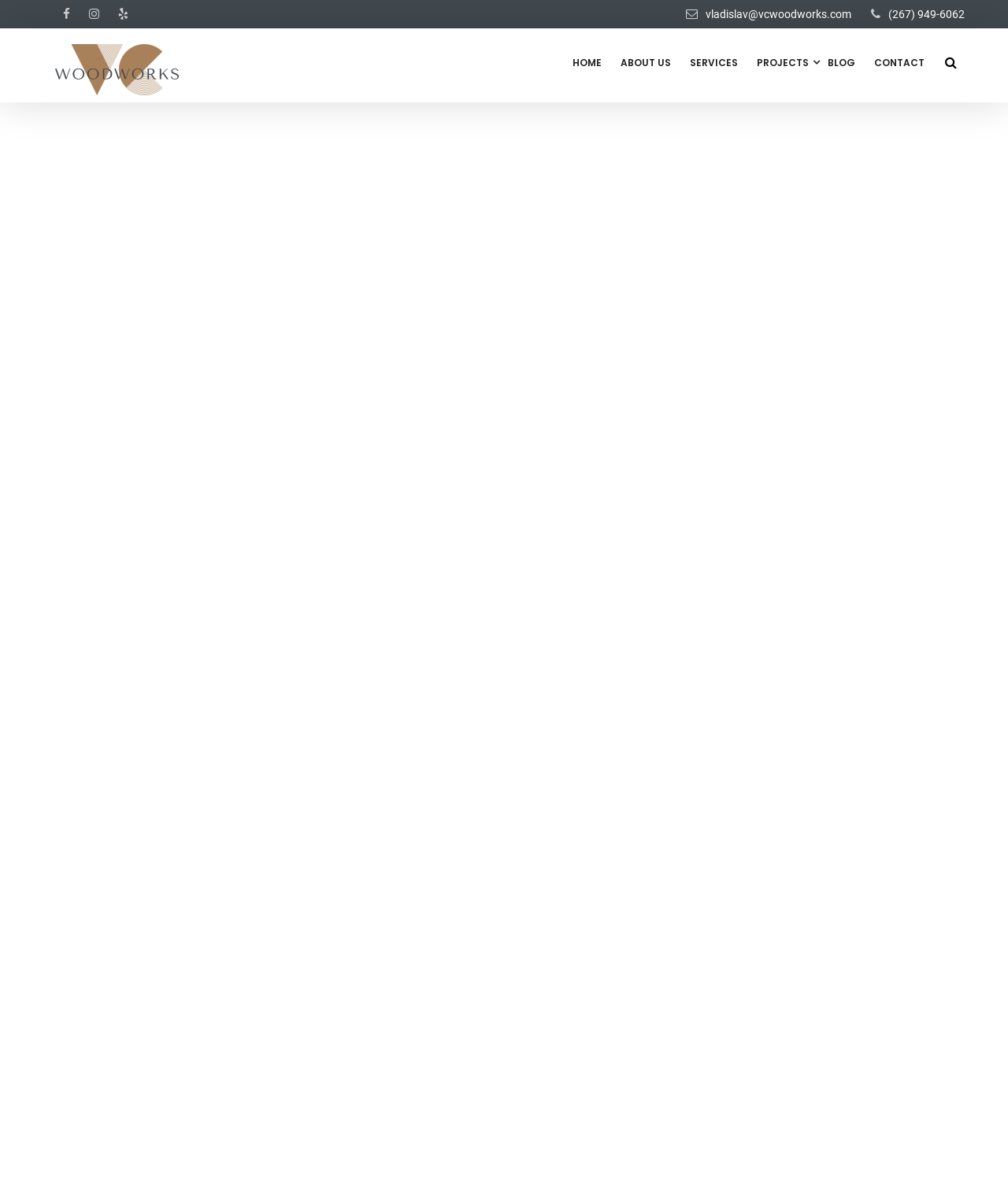Generate a thorough description of the webpage.

This webpage is about custom cabinetry services, with a focus on "Custom Cabinetry Near Me" and "Custom Cabinets Makers". At the top left, there is a logo of "VC Woodworks" with an image. Below the logo, there are several social media links, including Facebook, Instagram, and Twitter, represented by their respective icons.

To the right of the social media links, there is a contact information section, which includes an email address, a phone number, and a link to a contact page. Below this section, there is a navigation menu with links to different pages, including "HOME", "ABOUT US", "SERVICES", "PROJECTS", "BLOG", and "CONTACT".

On the main content area, there is a section with a heading "CONTACT" that provides detailed contact information, including an address, phone number, and email address. There are also links to social media profiles and a map icon.

Further down, there is a section with a heading "FOLLOW US" that includes links to social media profiles, including Facebook, Instagram, and Twitter.

At the bottom of the page, there is a footer section with links to different pages, including "HOME", "ABOUT US", "SERVICES", "PROJECTS", "BLOG", and "CONTACT". There is also a credit note that says "Developed by Animis Global".